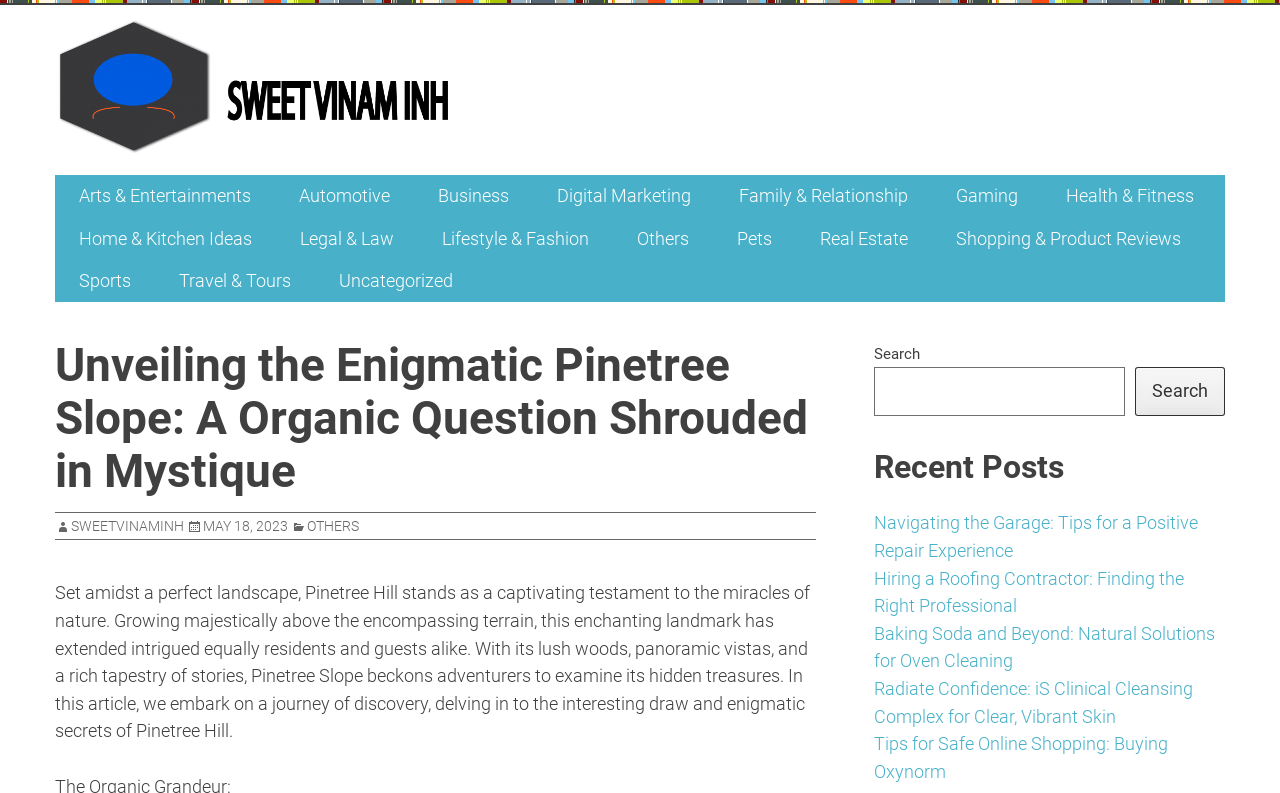Specify the bounding box coordinates for the region that must be clicked to perform the given instruction: "Read the 'Unveiling the Enigmatic Pinetree Slope: A Organic Question Shrouded in Mystique' article".

[0.043, 0.428, 0.637, 0.628]